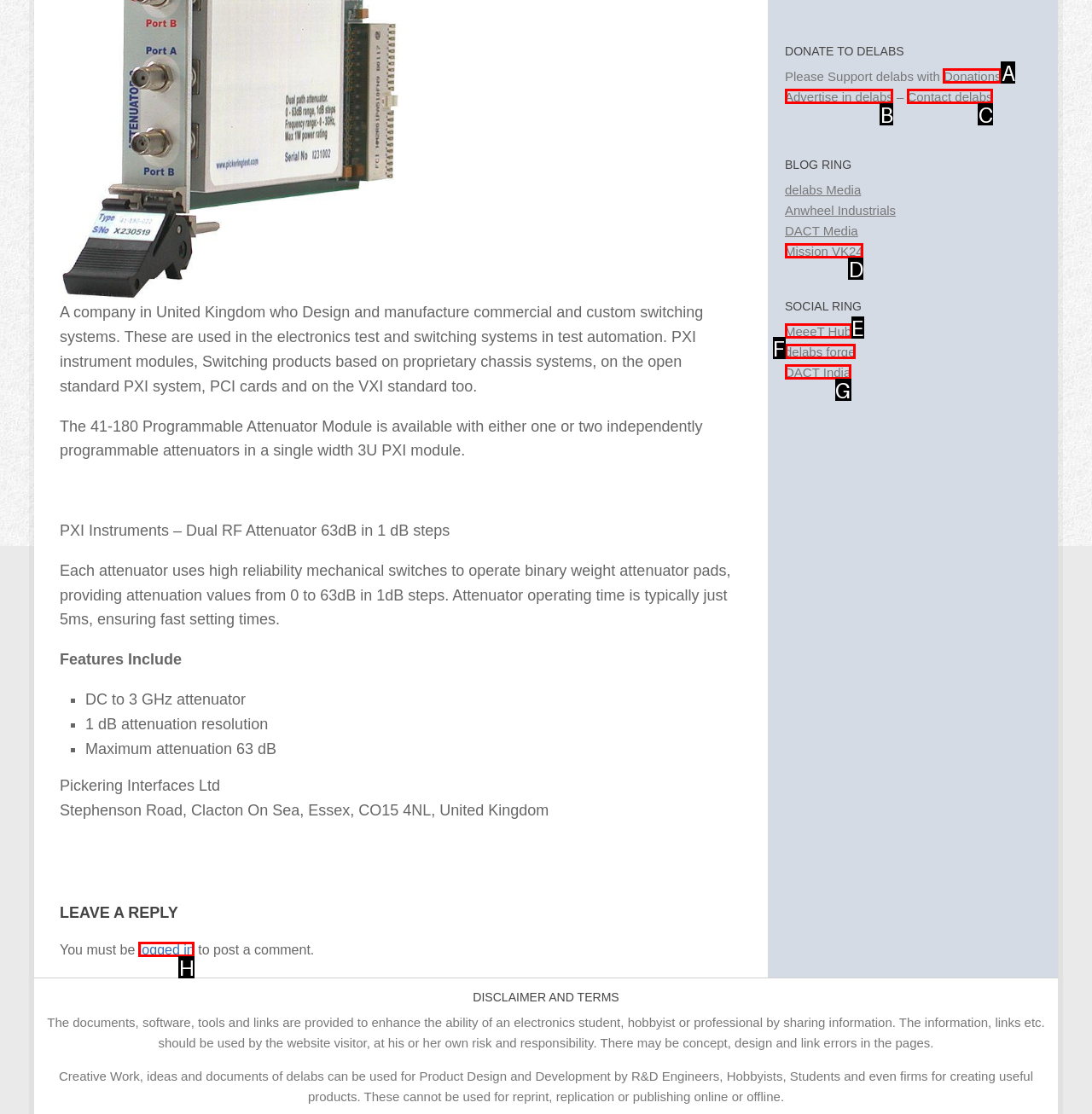From the provided options, which letter corresponds to the element described as: Advertise in delabs
Answer with the letter only.

B